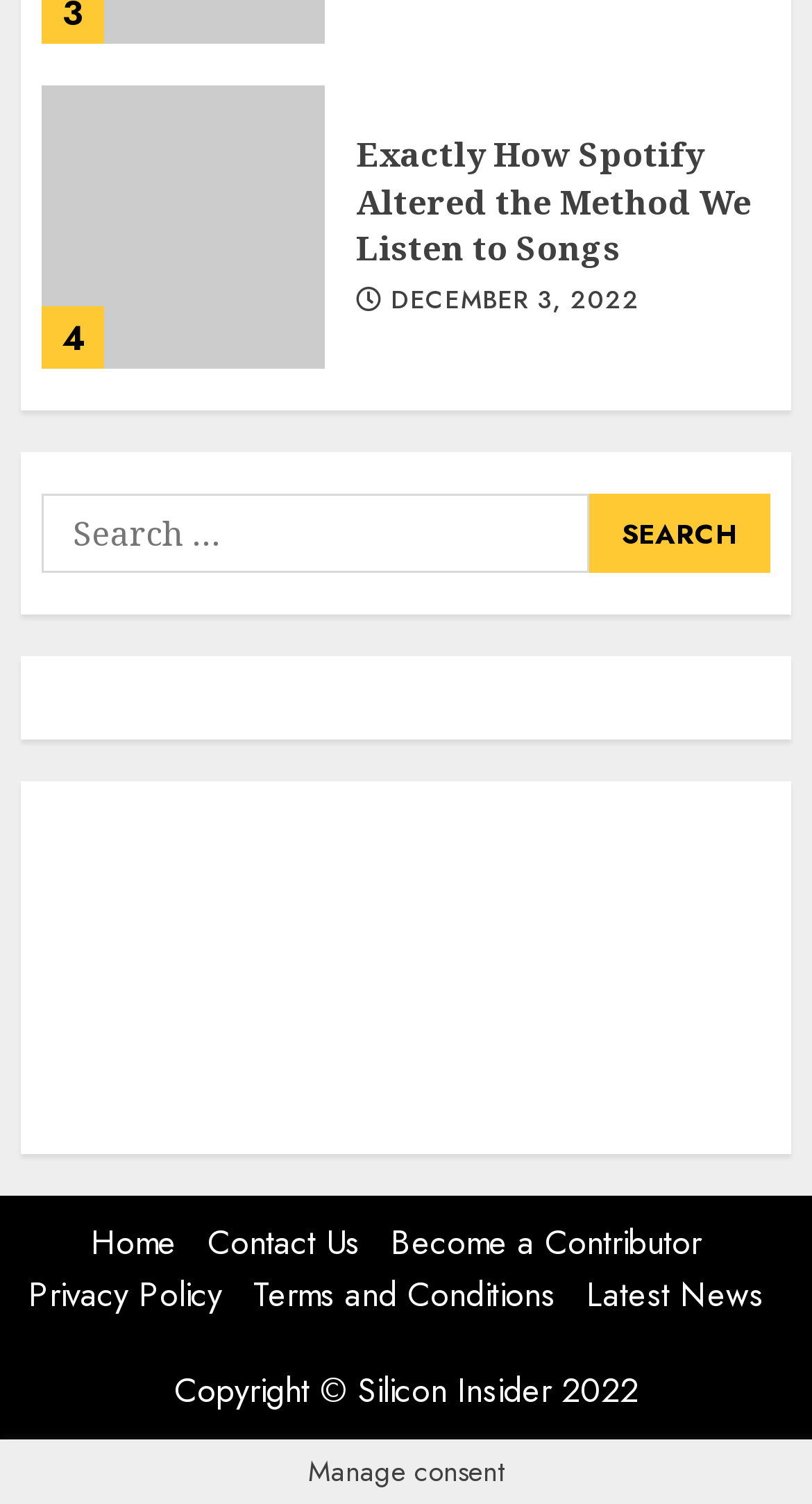What is the name of the website?
Using the image, answer in one word or phrase.

Silicon Insider